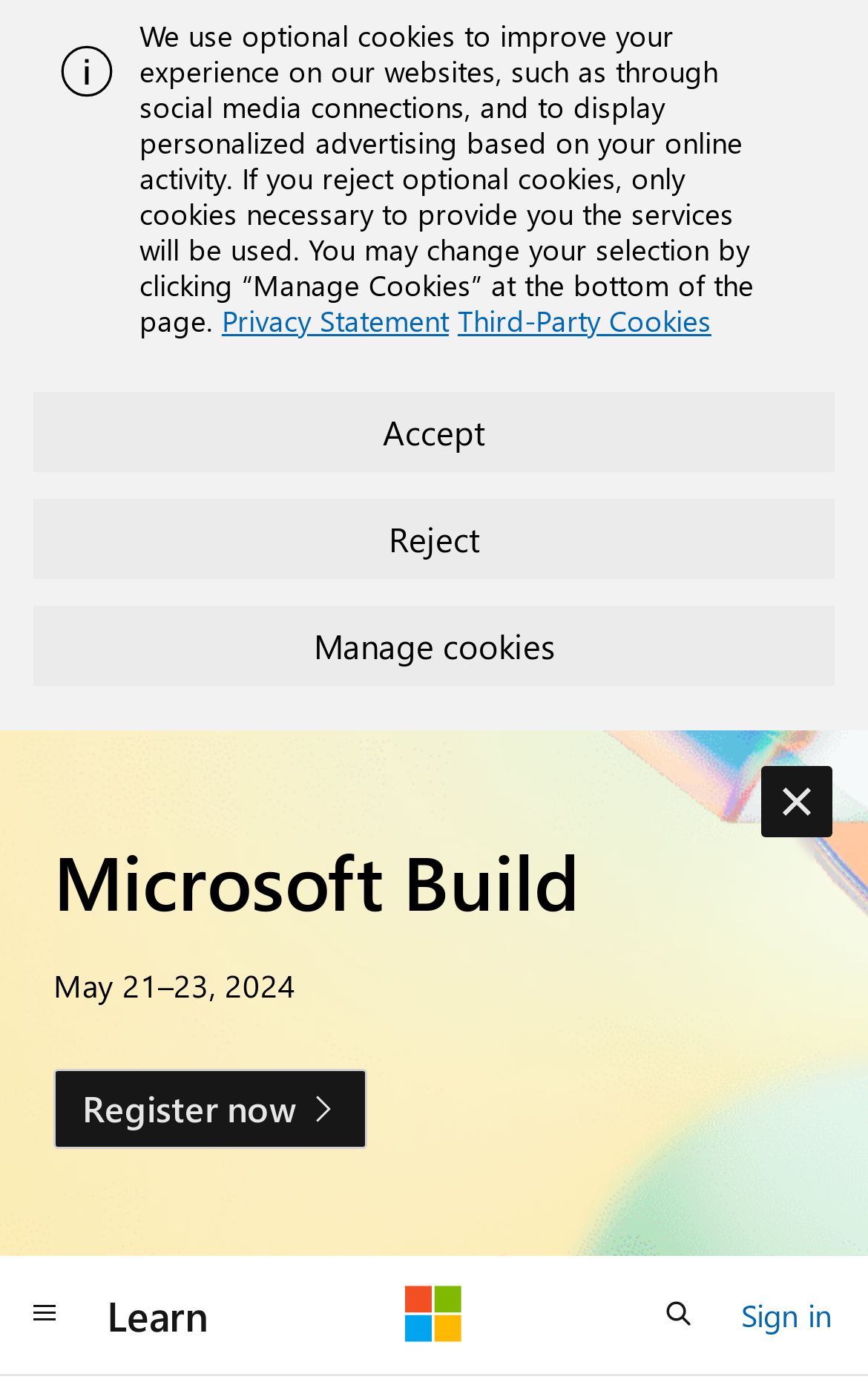Please identify the bounding box coordinates of the element on the webpage that should be clicked to follow this instruction: "sign in". The bounding box coordinates should be given as four float numbers between 0 and 1, formatted as [left, top, right, bottom].

[0.854, 0.927, 0.959, 0.968]